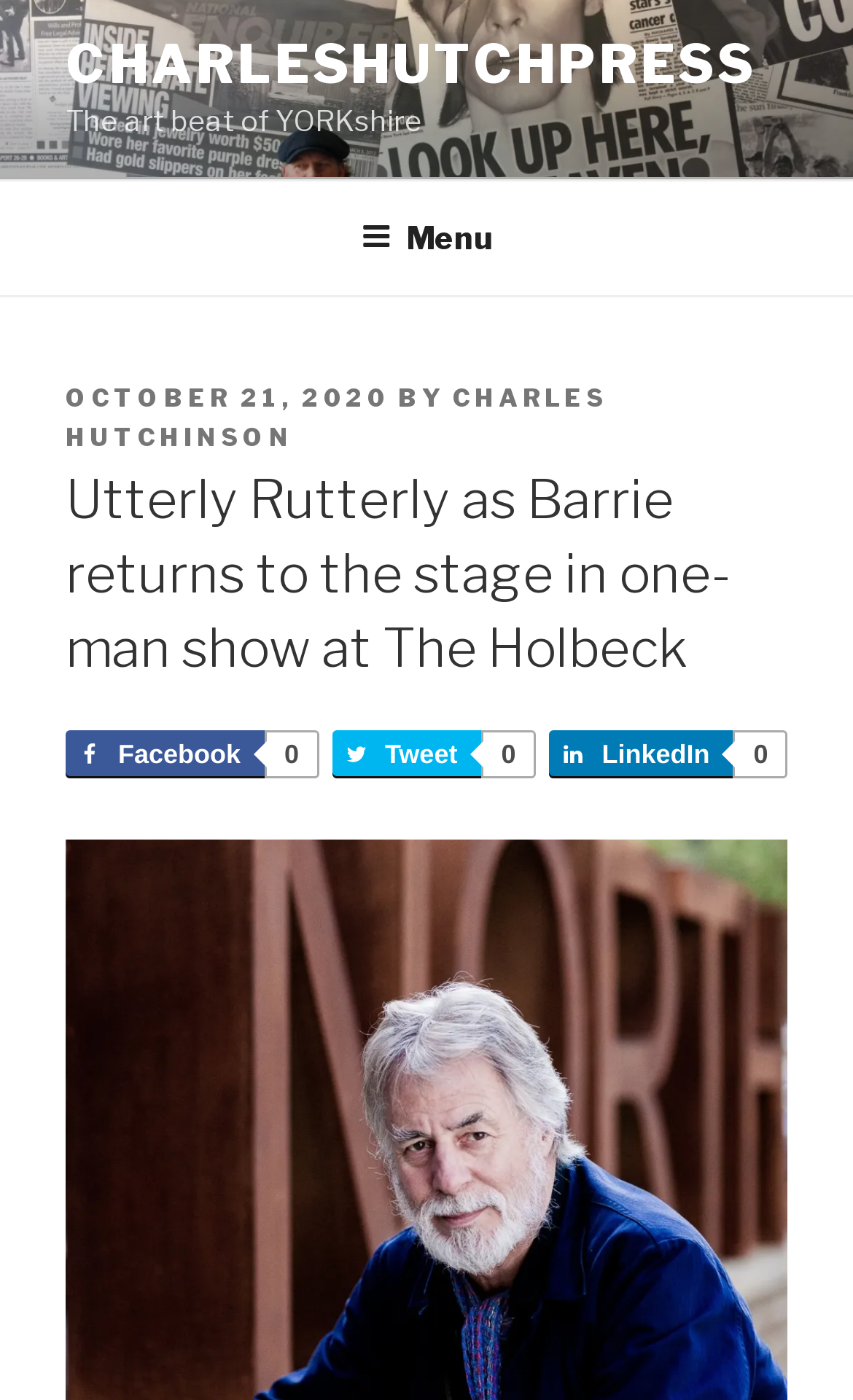From the webpage screenshot, predict the bounding box coordinates (top-left x, top-left y, bottom-right x, bottom-right y) for the UI element described here: LinkedIn0

[0.644, 0.522, 0.919, 0.556]